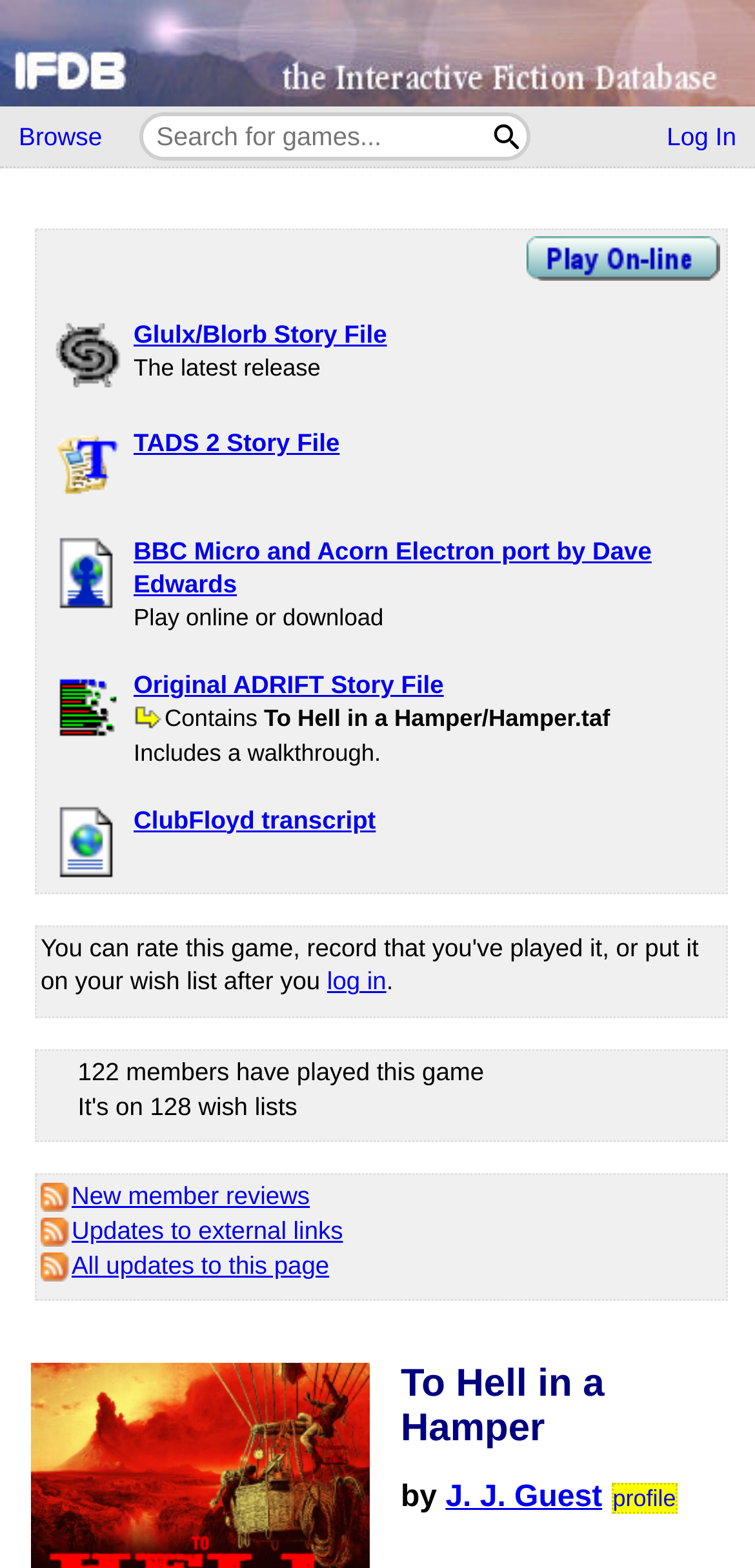Please mark the clickable region by giving the bounding box coordinates needed to complete this instruction: "Search for games".

[0.19, 0.074, 0.646, 0.1]